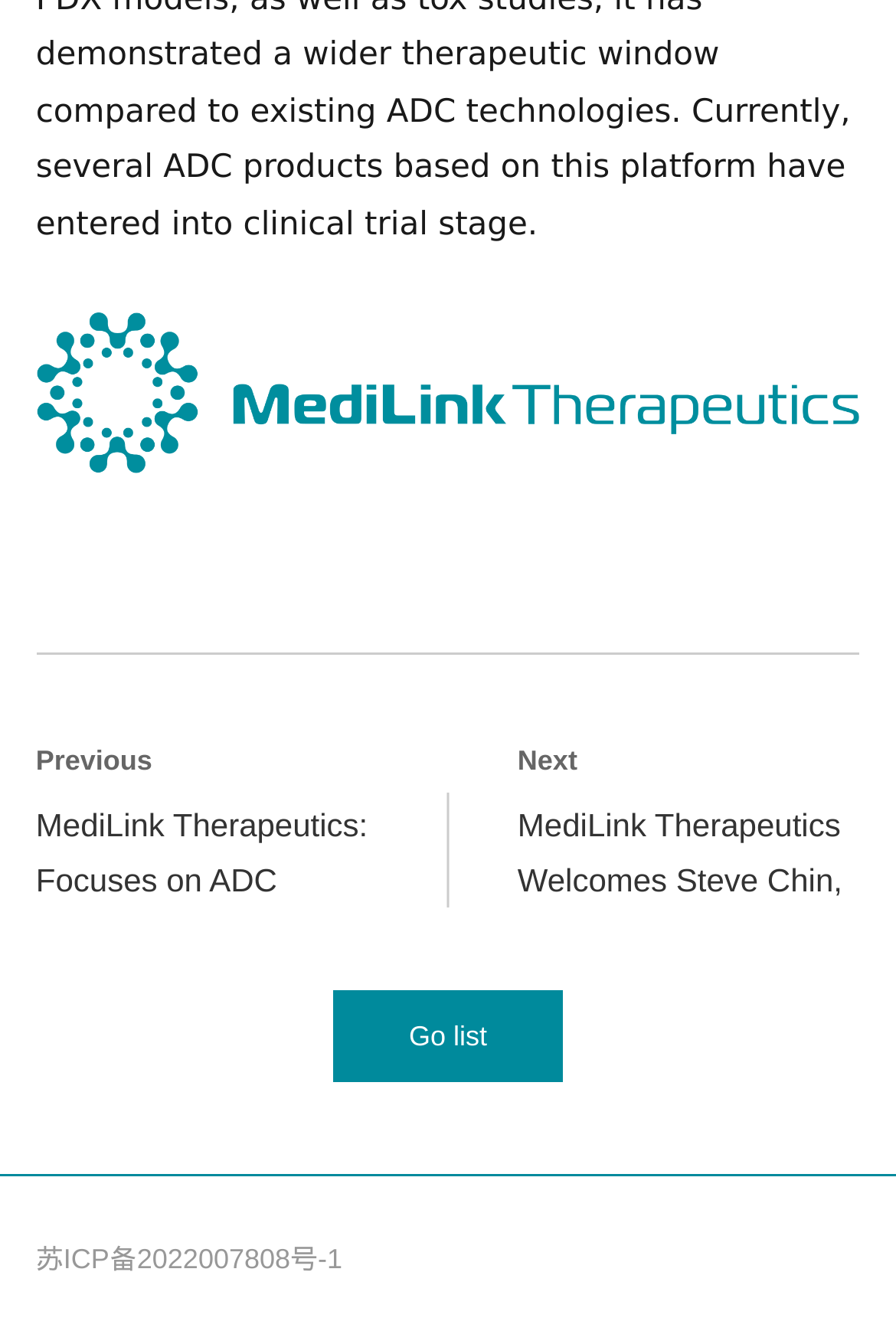What is the title of the next article?
Based on the screenshot, respond with a single word or phrase.

MediLink Therapeutics Welcomes Steve Chin, M.D., As Chief Medical Officer (CMO)